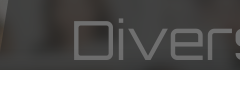What is the tone of the design element?
Kindly answer the question with as much detail as you can.

The caption describes the design element as featuring a sleek, modern typeface, which suggests a professional tone. Additionally, the emphasis on diversity and equal opportunities implies an inclusive tone, reinforcing the company's vision of shaping a better tomorrow.